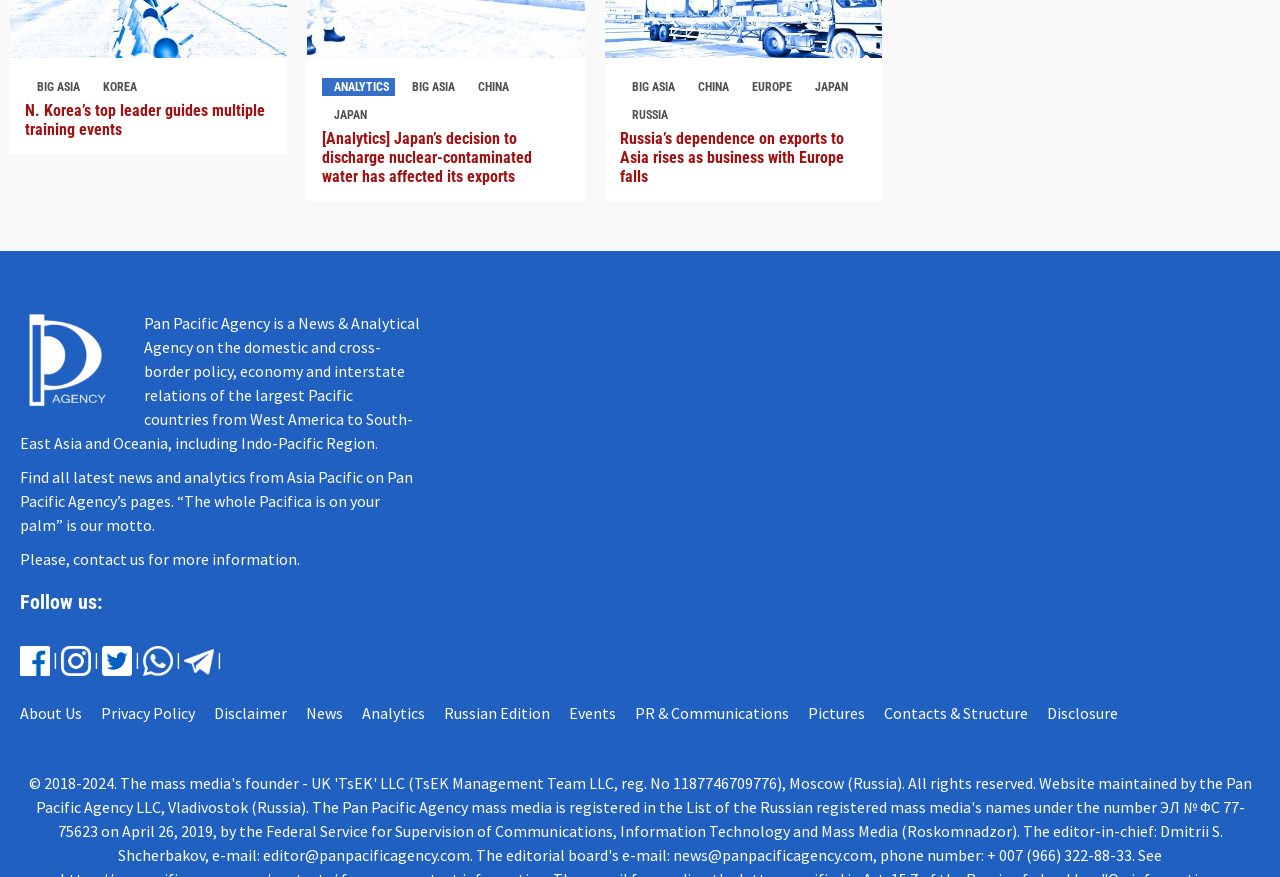Provide the bounding box coordinates for the UI element that is described by this text: "Japan". The coordinates should be in the form of four float numbers between 0 and 1: [left, top, right, bottom].

[0.627, 0.089, 0.667, 0.109]